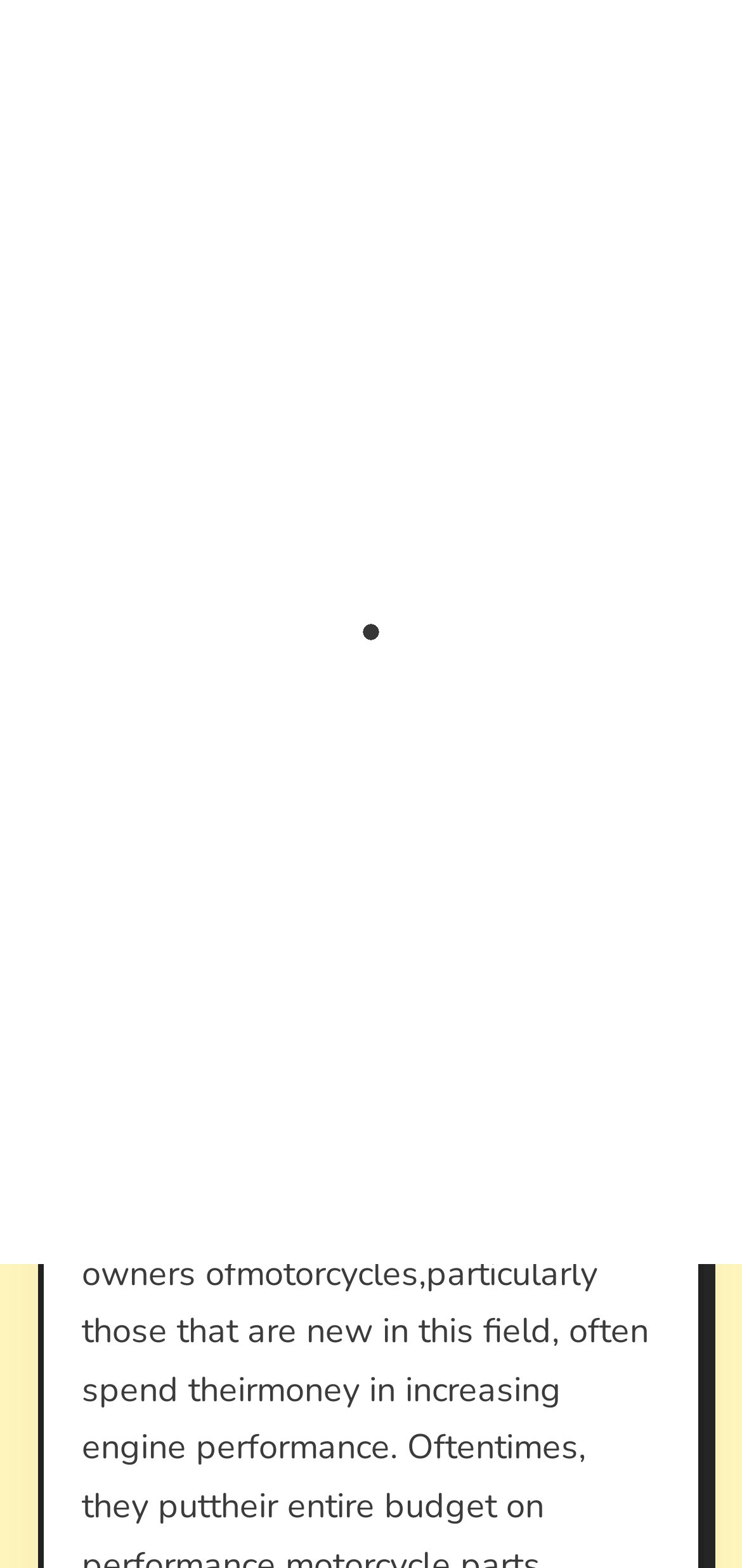Provide the bounding box coordinates for the UI element that is described as: "Epoxy Flooring".

None